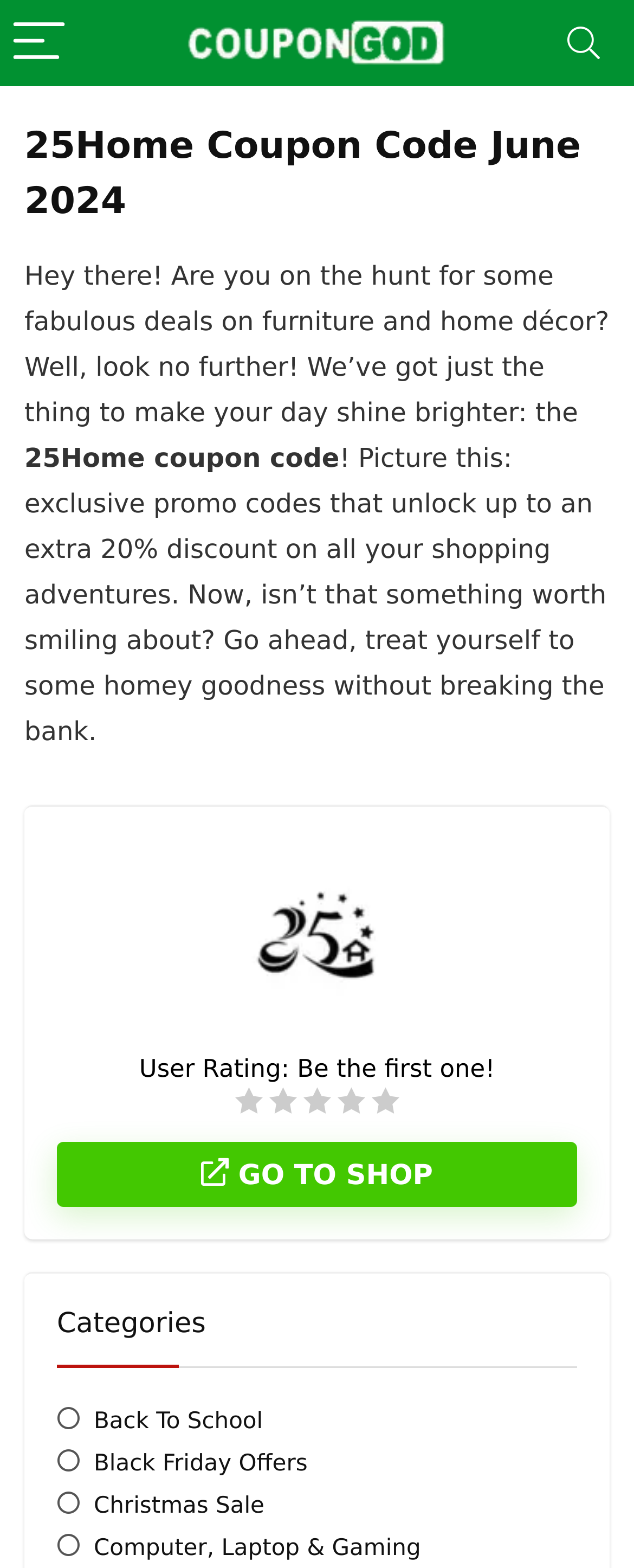What is the purpose of the webpage?
Based on the screenshot, respond with a single word or phrase.

To provide coupon codes